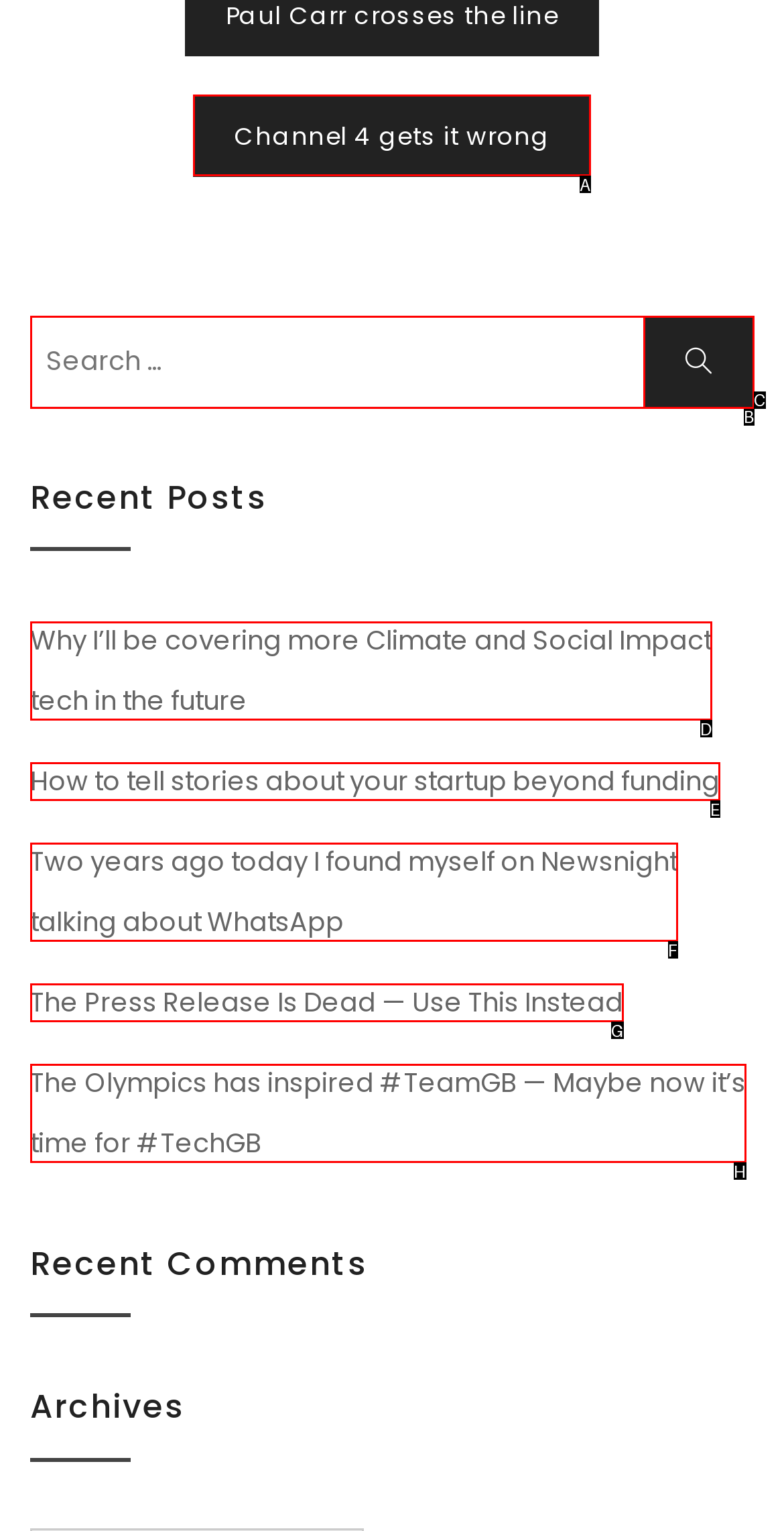Select the UI element that should be clicked to execute the following task: Learn about MDPI Initiatives
Provide the letter of the correct choice from the given options.

None